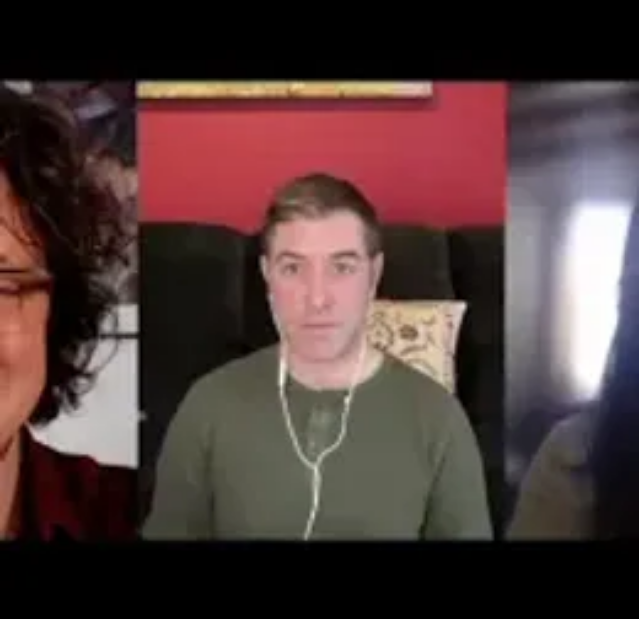What is the dominant color of the background?
Answer the question with a thorough and detailed explanation.

I observed the background of the image and saw that it features a vibrant red wall, which enhances the intimate and thoughtful atmosphere of the discussion.